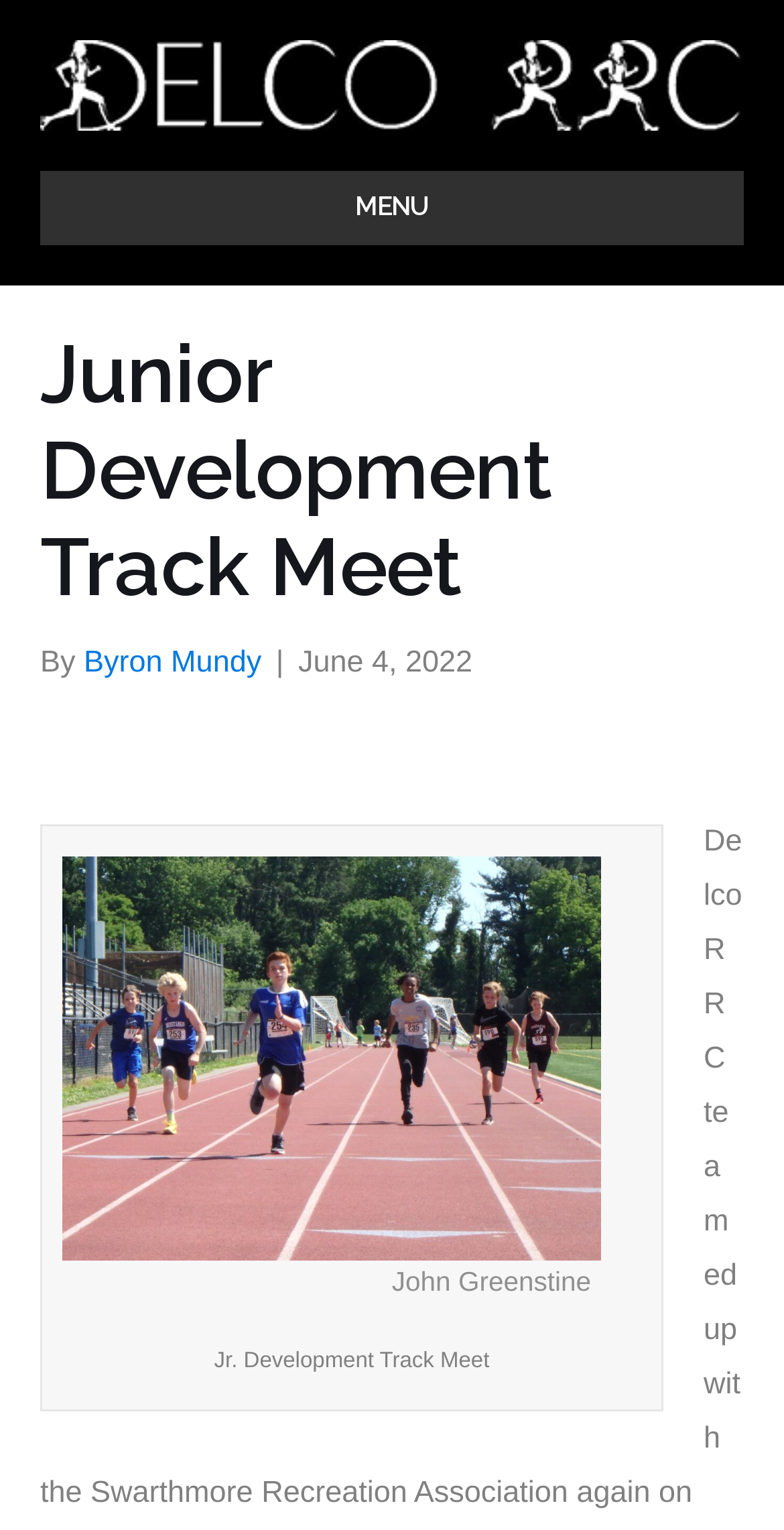Can you determine the main header of this webpage?

Junior Development Track Meet